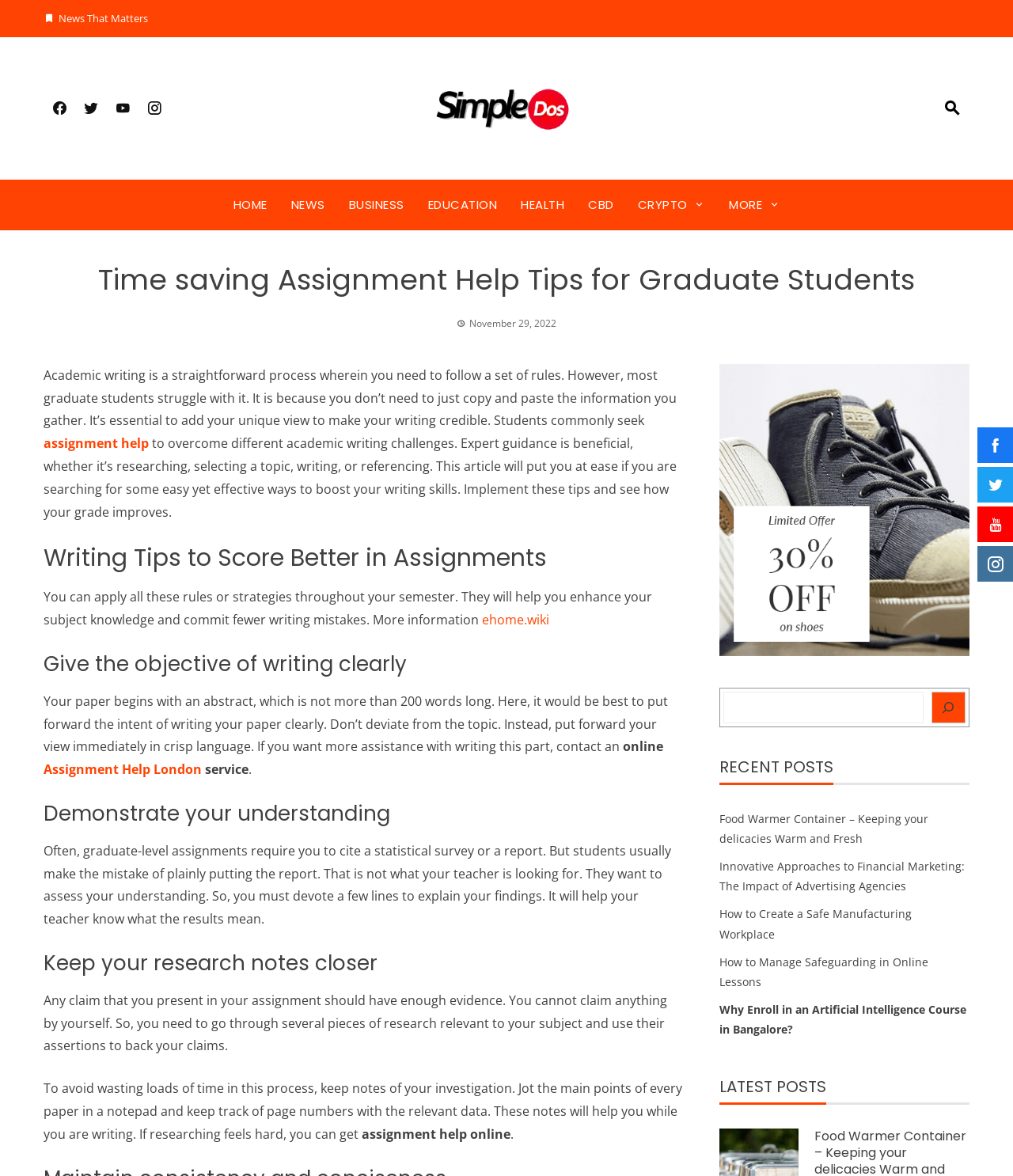Answer this question using a single word or a brief phrase:
How many recent posts are listed on the webpage?

5